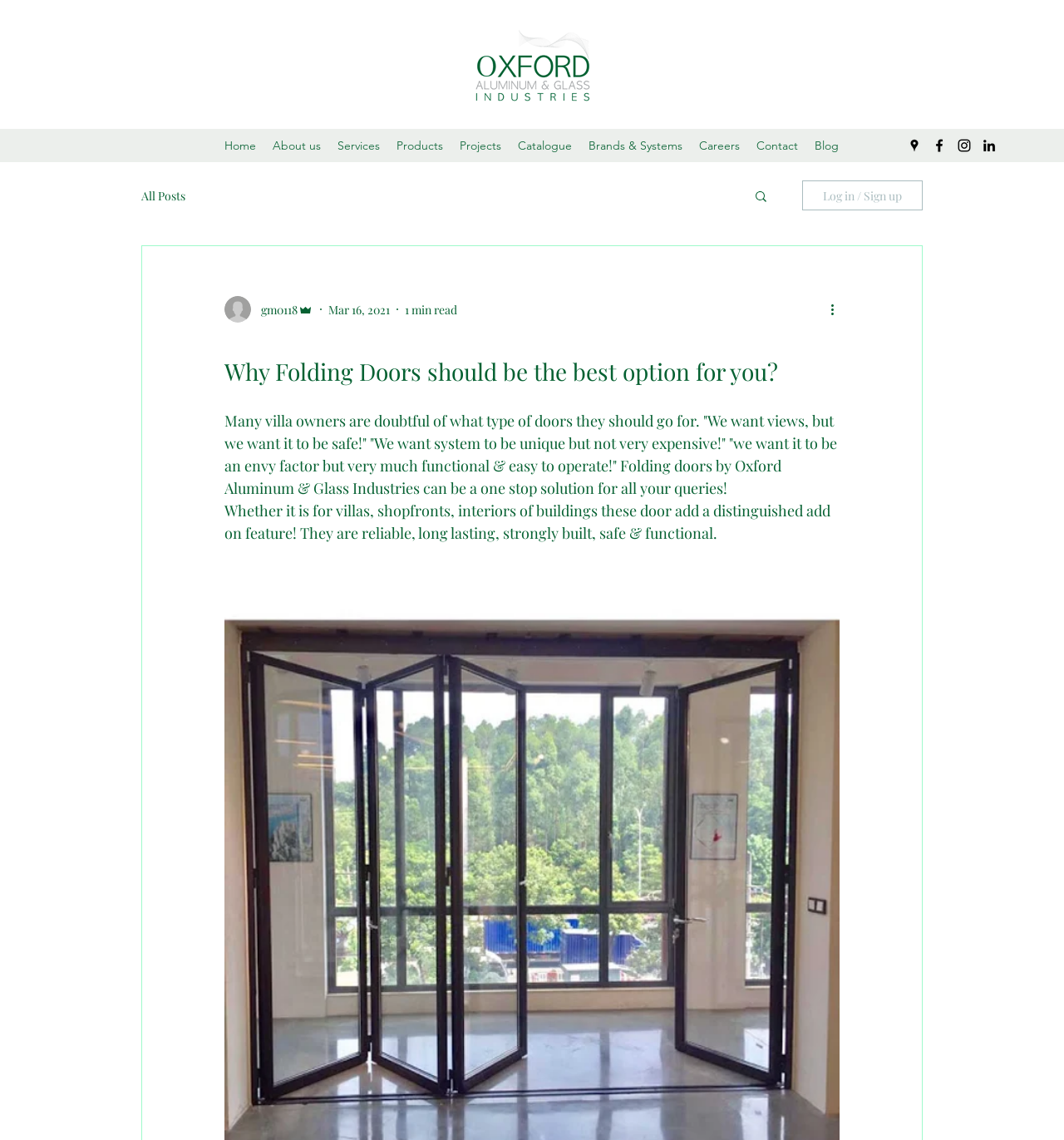What type of buildings can folding doors be used for?
Examine the image and provide an in-depth answer to the question.

The webpage mentions that folding doors can be used for villas, shopfronts, and interiors of buildings, which suggests that they are versatile and can be used in various types of buildings.